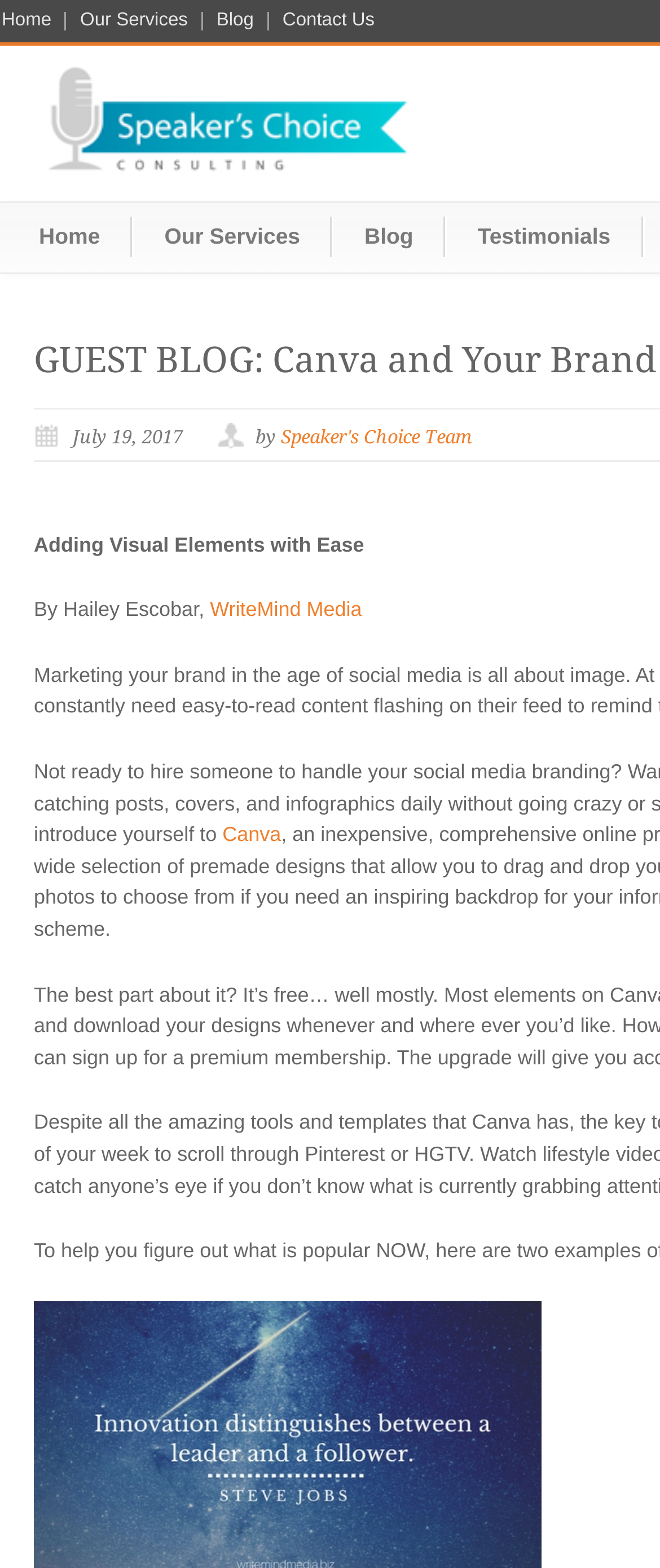Find the bounding box coordinates for the UI element that matches this description: "Speaker's Choice Team".

[0.426, 0.272, 0.715, 0.286]